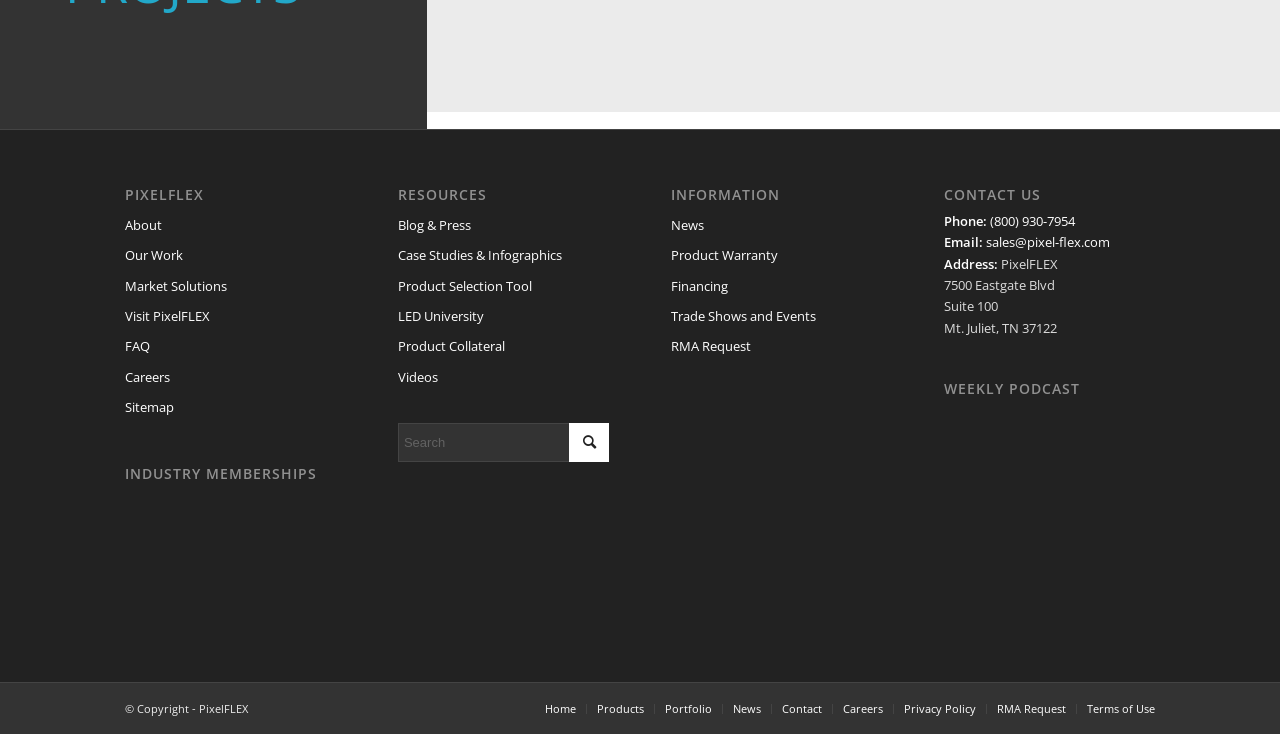What is the company name?
Answer the question with a detailed explanation, including all necessary information.

The company name is PixelFLEX, which can be found in the heading element at the top of the webpage, and also in the contact information section.